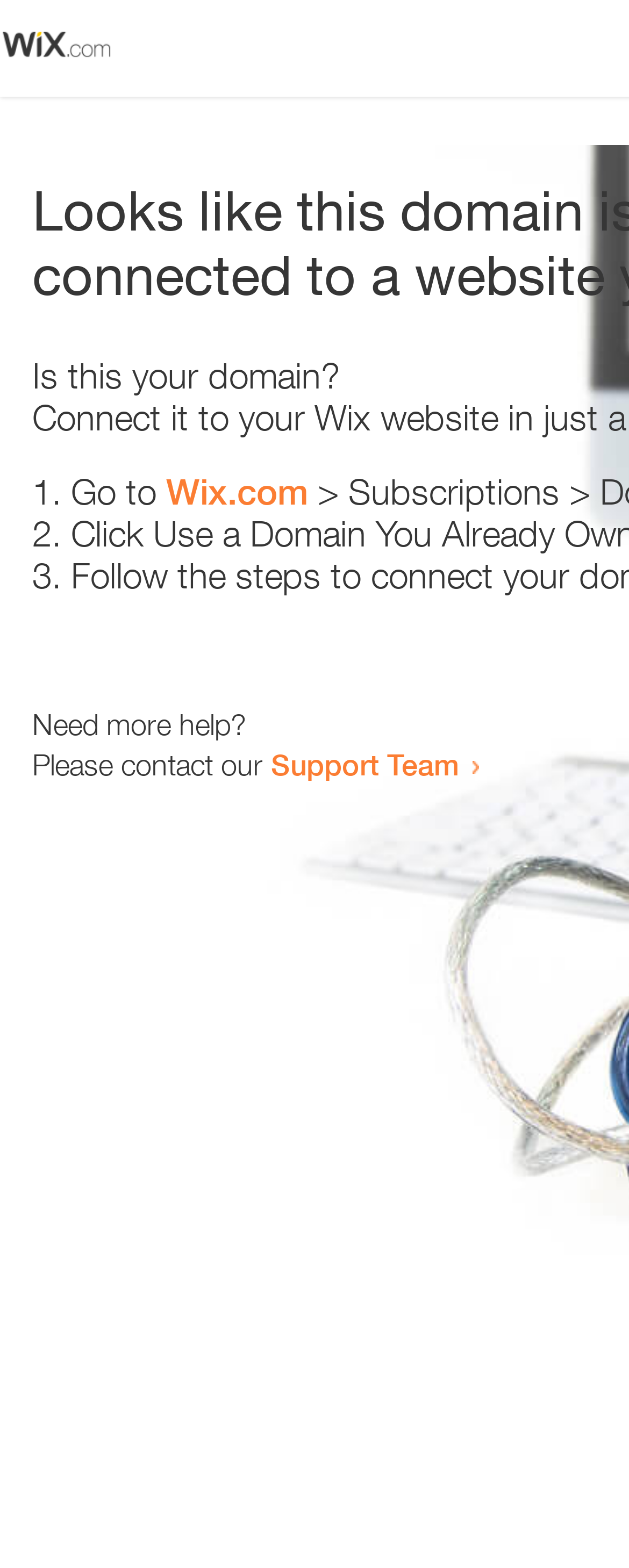Provide an in-depth description of the elements and layout of the webpage.

The webpage appears to be an error page, with a small image at the top left corner. Below the image, there is a question "Is this your domain?" in a prominent position. 

To the right of the question, there is a numbered list with three items. The first item starts with "1." and suggests going to "Wix.com". The second item starts with "2." and the third item starts with "3.", but their contents are not specified. 

Below the list, there is a section that offers help. It starts with the question "Need more help?" and provides a link to the "Support Team" for contacting them.